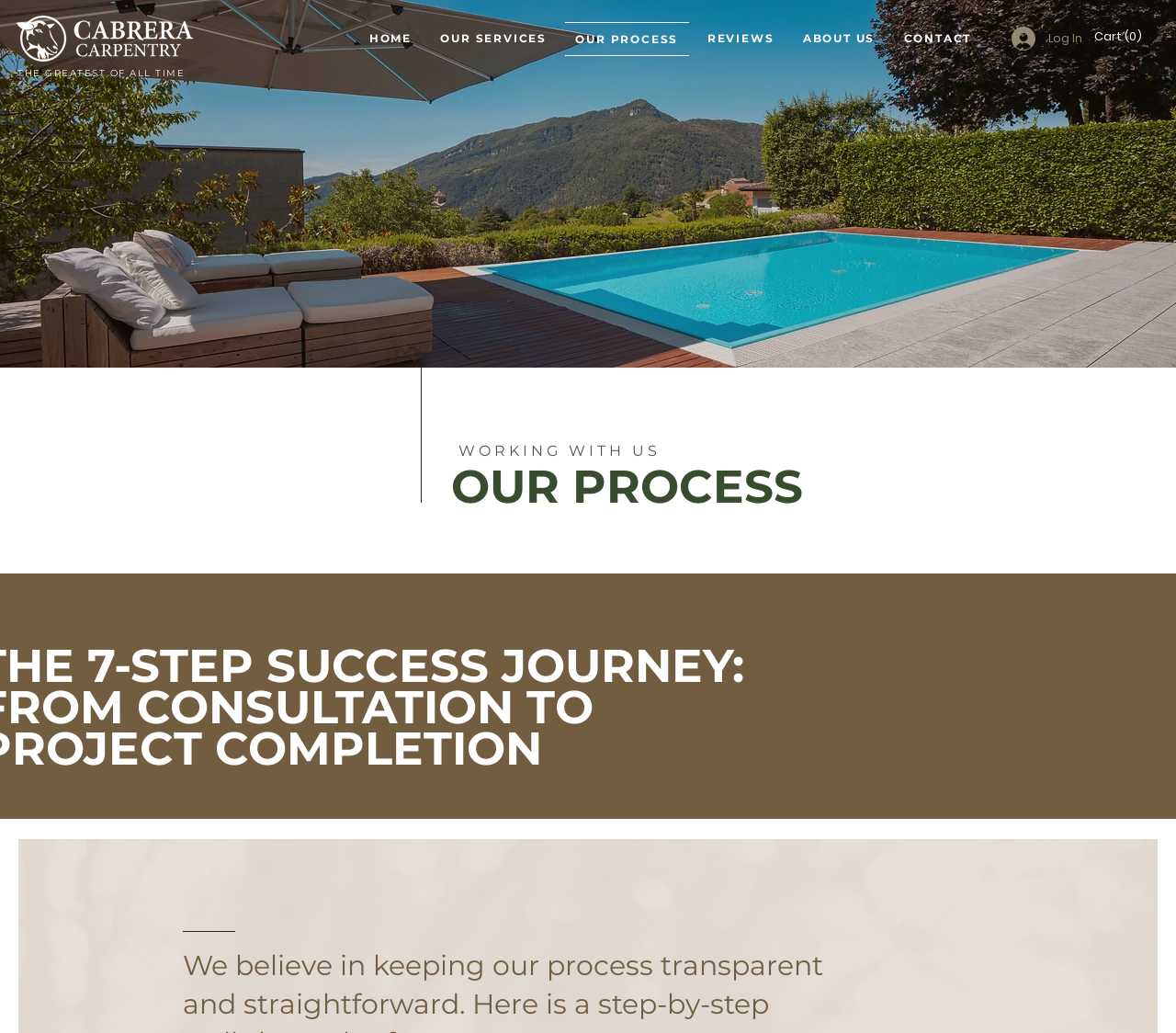Determine the coordinates of the bounding box that should be clicked to complete the instruction: "View the reviews". The coordinates should be represented by four float numbers between 0 and 1: [left, top, right, bottom].

[0.592, 0.021, 0.667, 0.052]